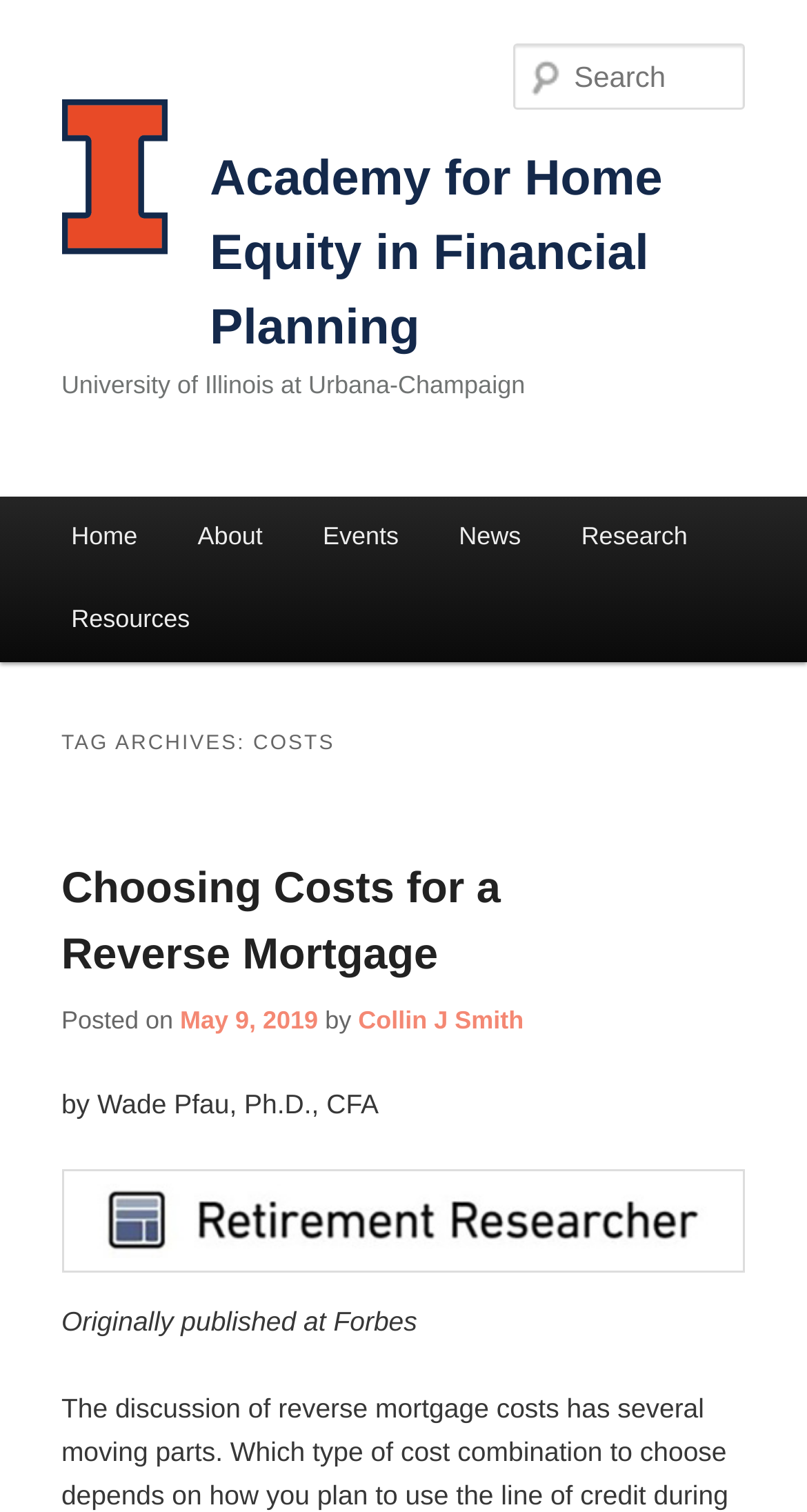What is the name of the university?
Please look at the screenshot and answer in one word or a short phrase.

University of Illinois at Urbana-Champaign